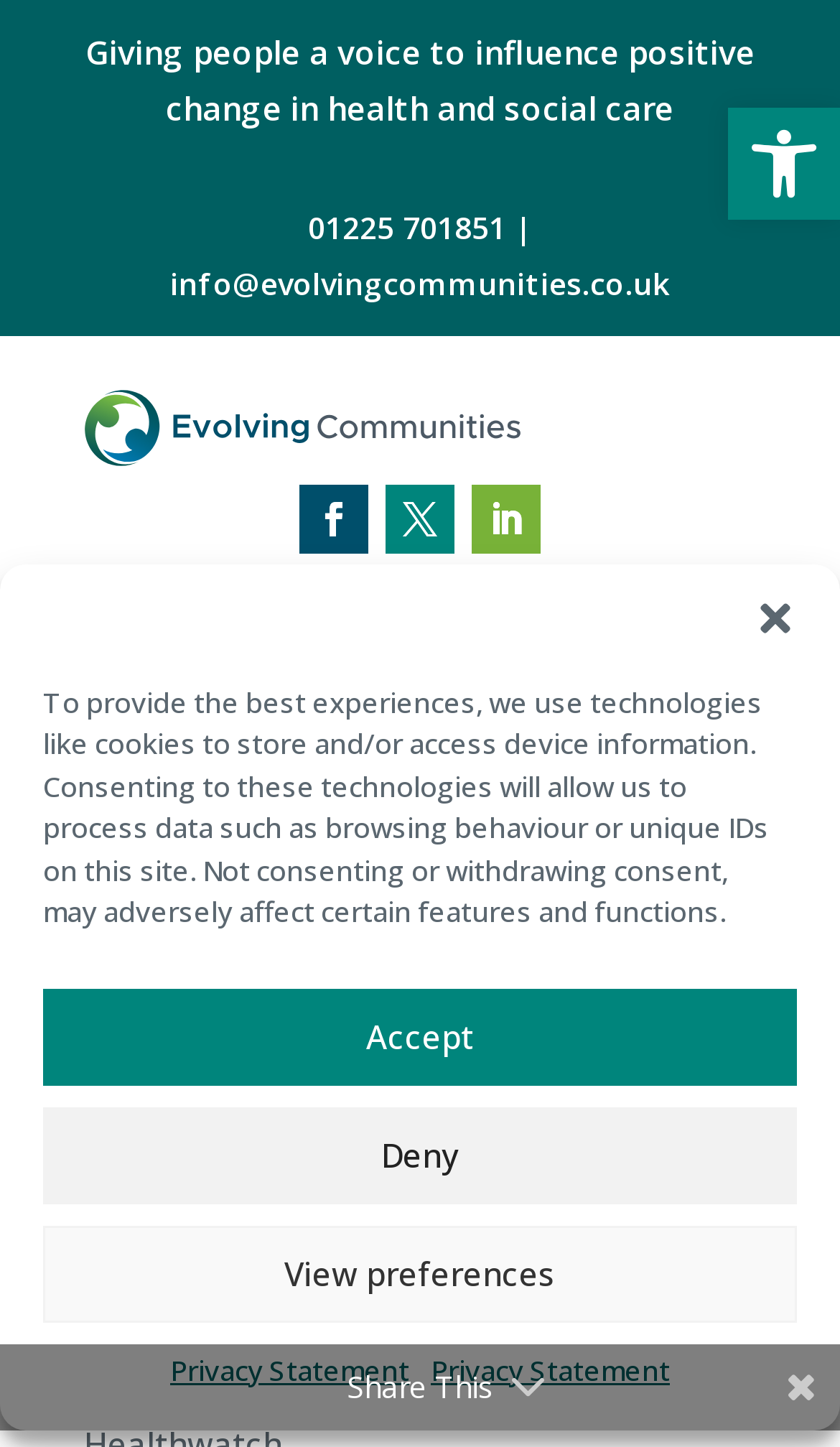Determine the bounding box for the UI element described here: "Open toolbar Accessibility Tools".

[0.867, 0.074, 1.0, 0.152]